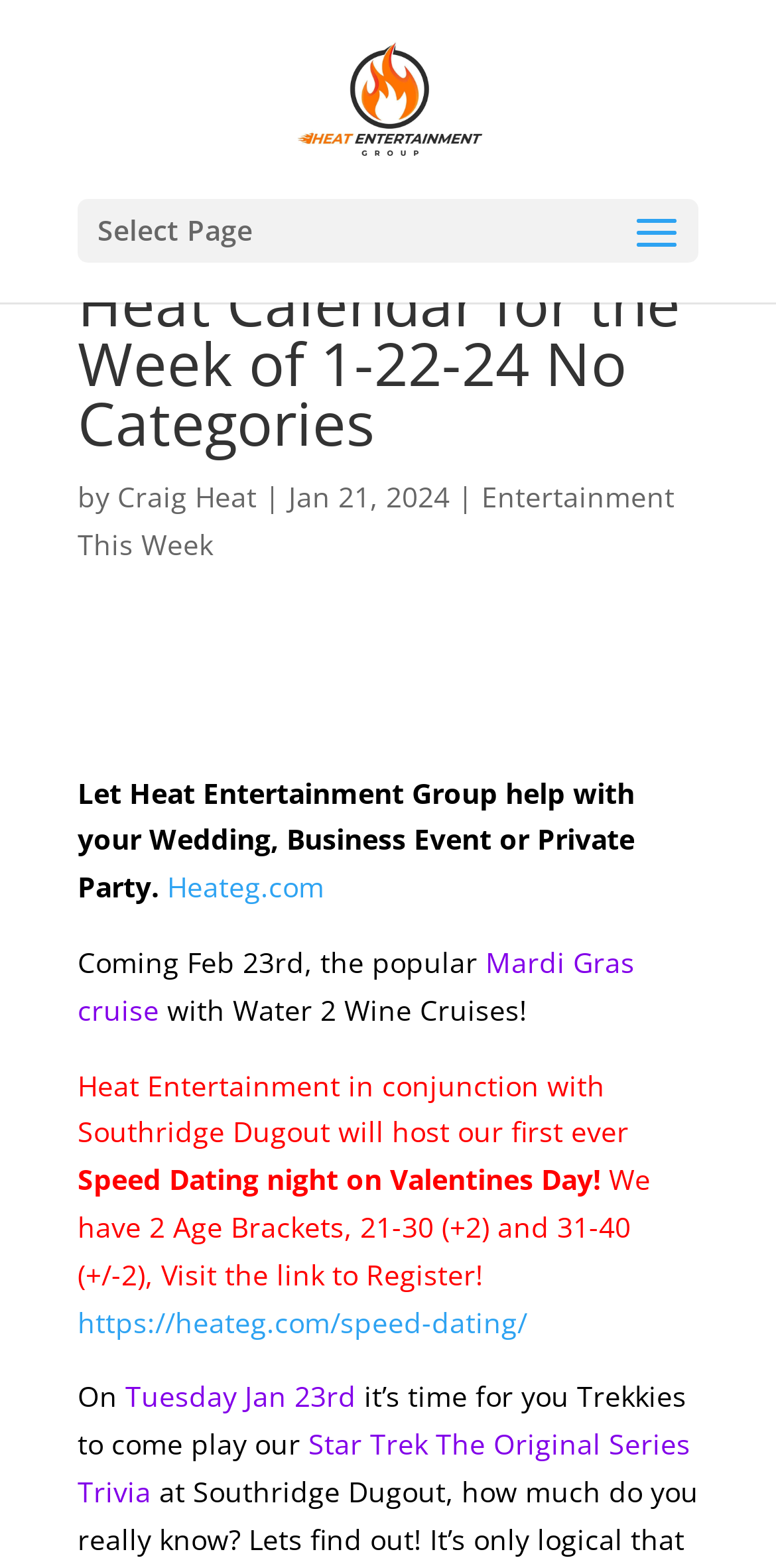Answer the question using only a single word or phrase: 
What is the name of the entertainment group?

Heat Entertainment Group